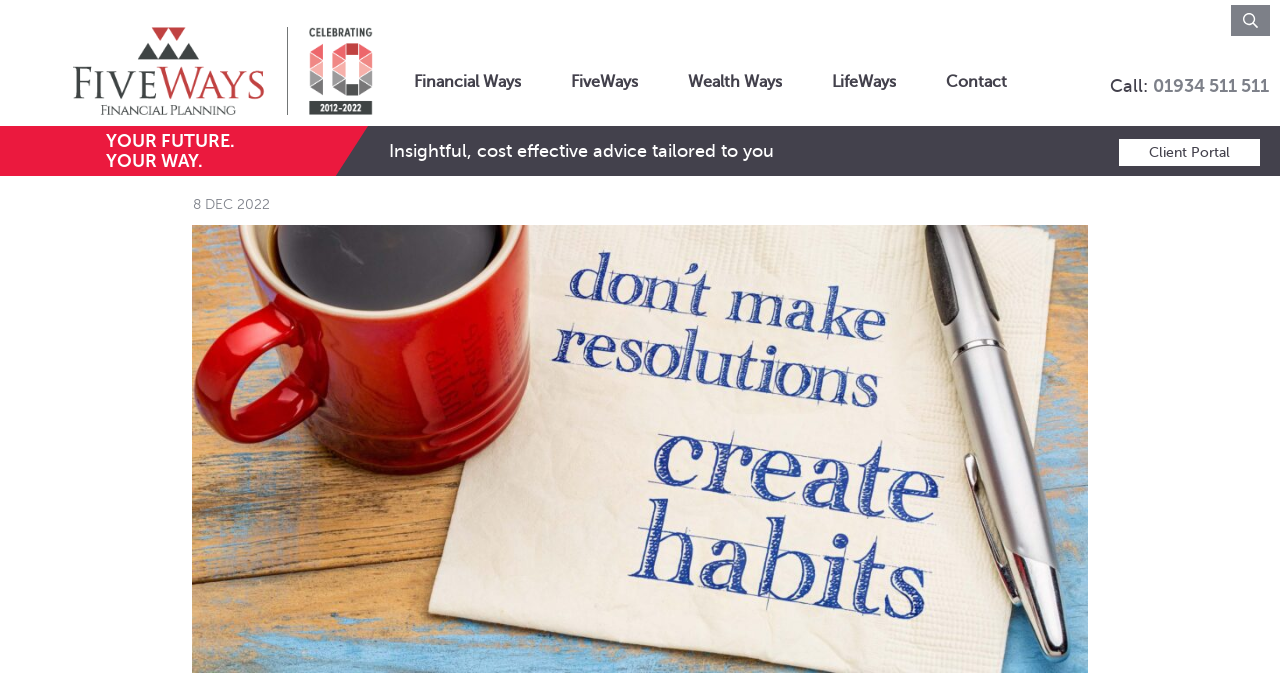Find the bounding box coordinates for the element that must be clicked to complete the instruction: "search for something". The coordinates should be four float numbers between 0 and 1, indicated as [left, top, right, bottom].

[0.826, 0.007, 0.992, 0.052]